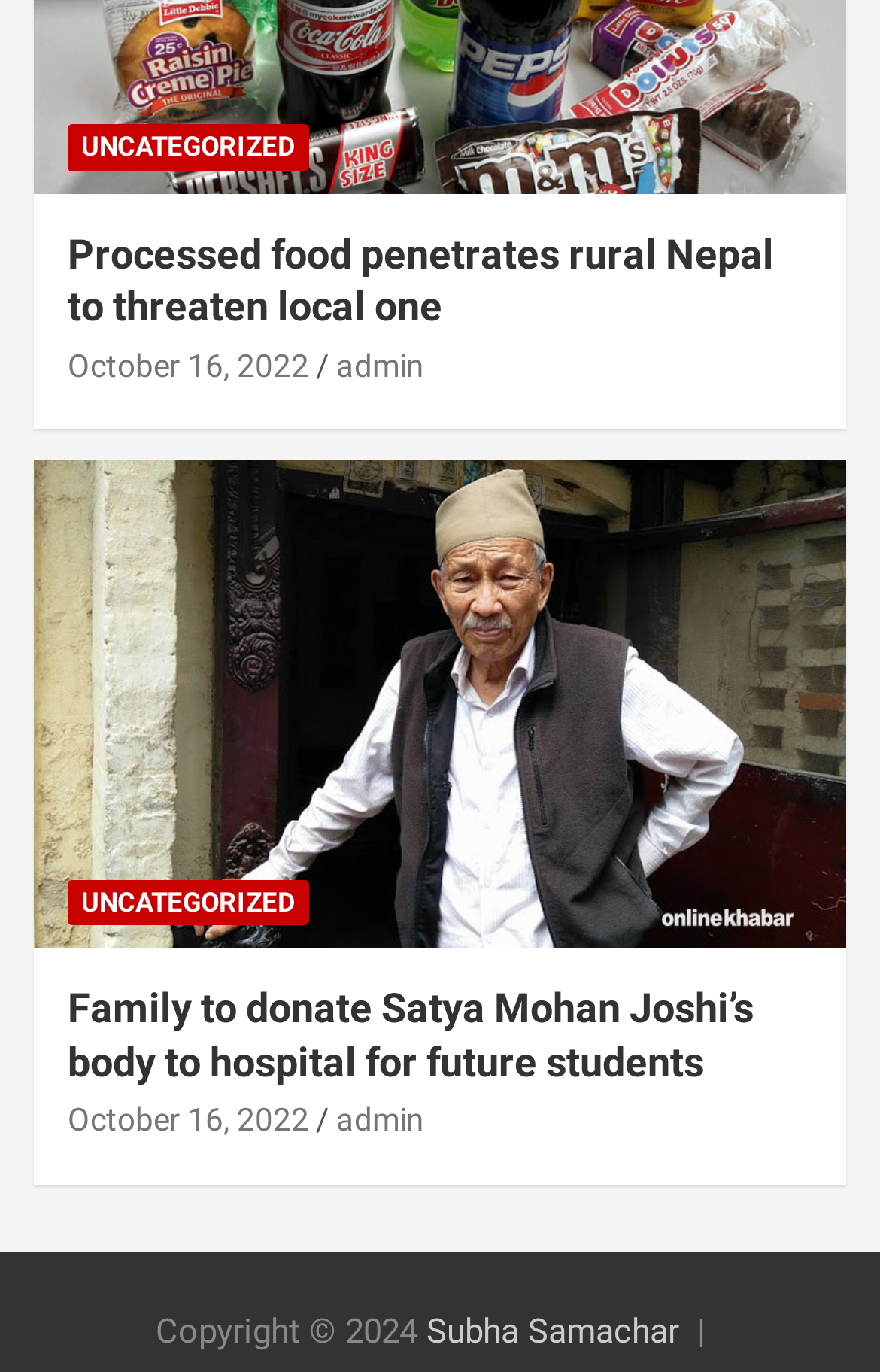From the webpage screenshot, predict the bounding box of the UI element that matches this description: "October 16, 2022".

[0.077, 0.803, 0.351, 0.829]